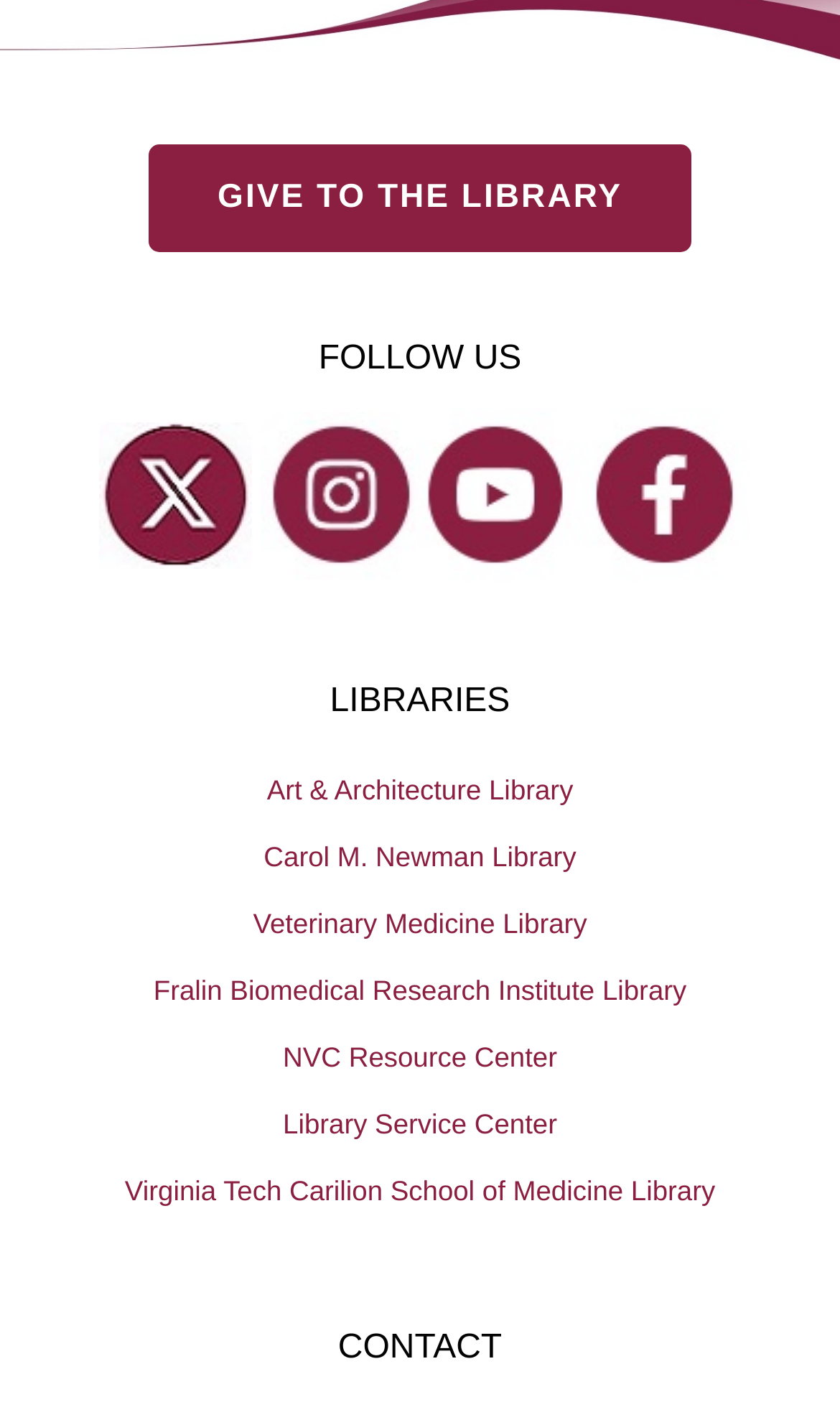What is the purpose of the 'GIVE TO THE LIBRARY' button?
Please provide a detailed answer to the question.

The 'GIVE TO THE LIBRARY' button is likely used to donate to the library, as it is a call-to-action element with a prominent position on the webpage.